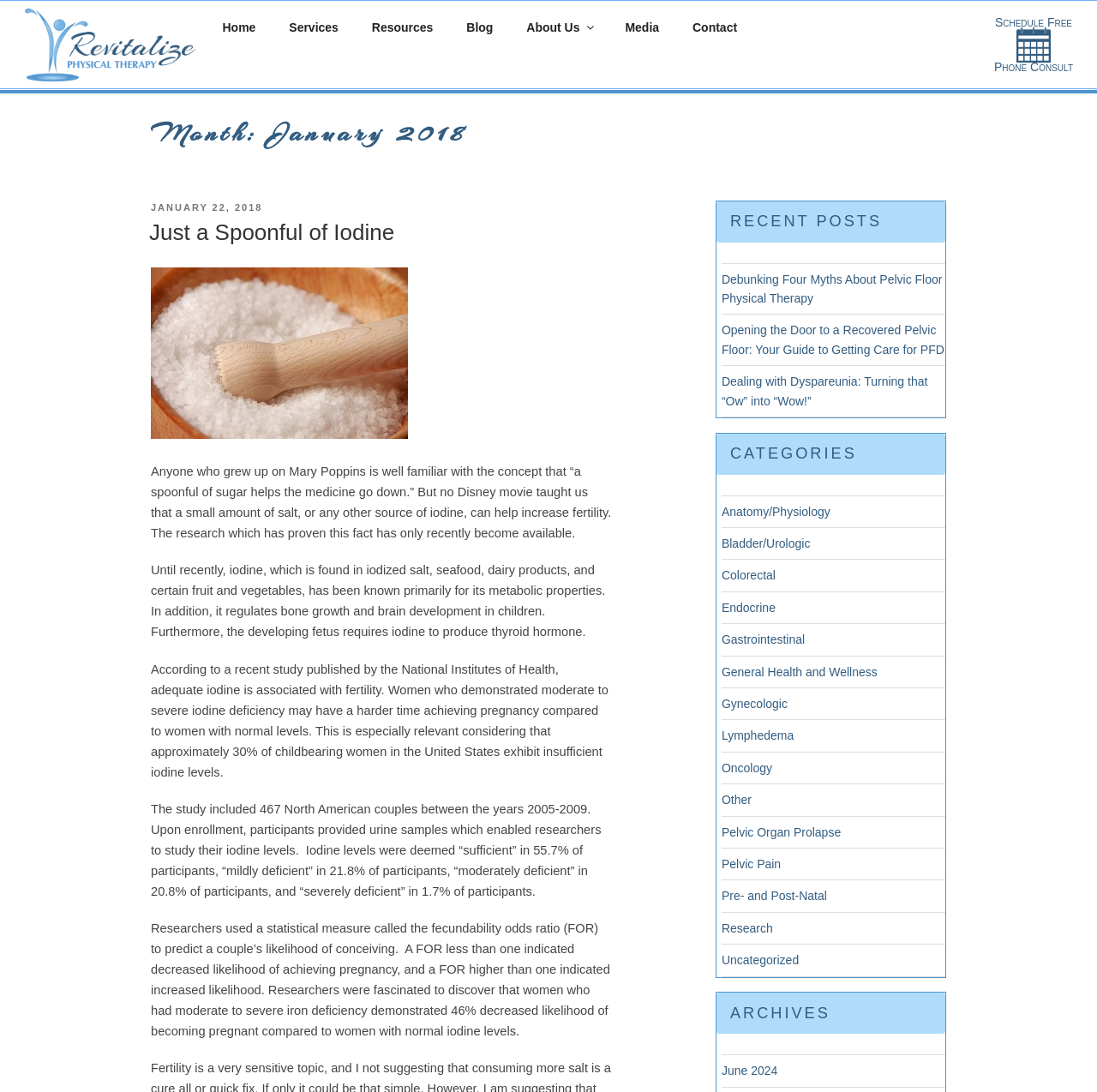Provide a brief response to the question below using a single word or phrase: 
How many recent posts are listed?

3